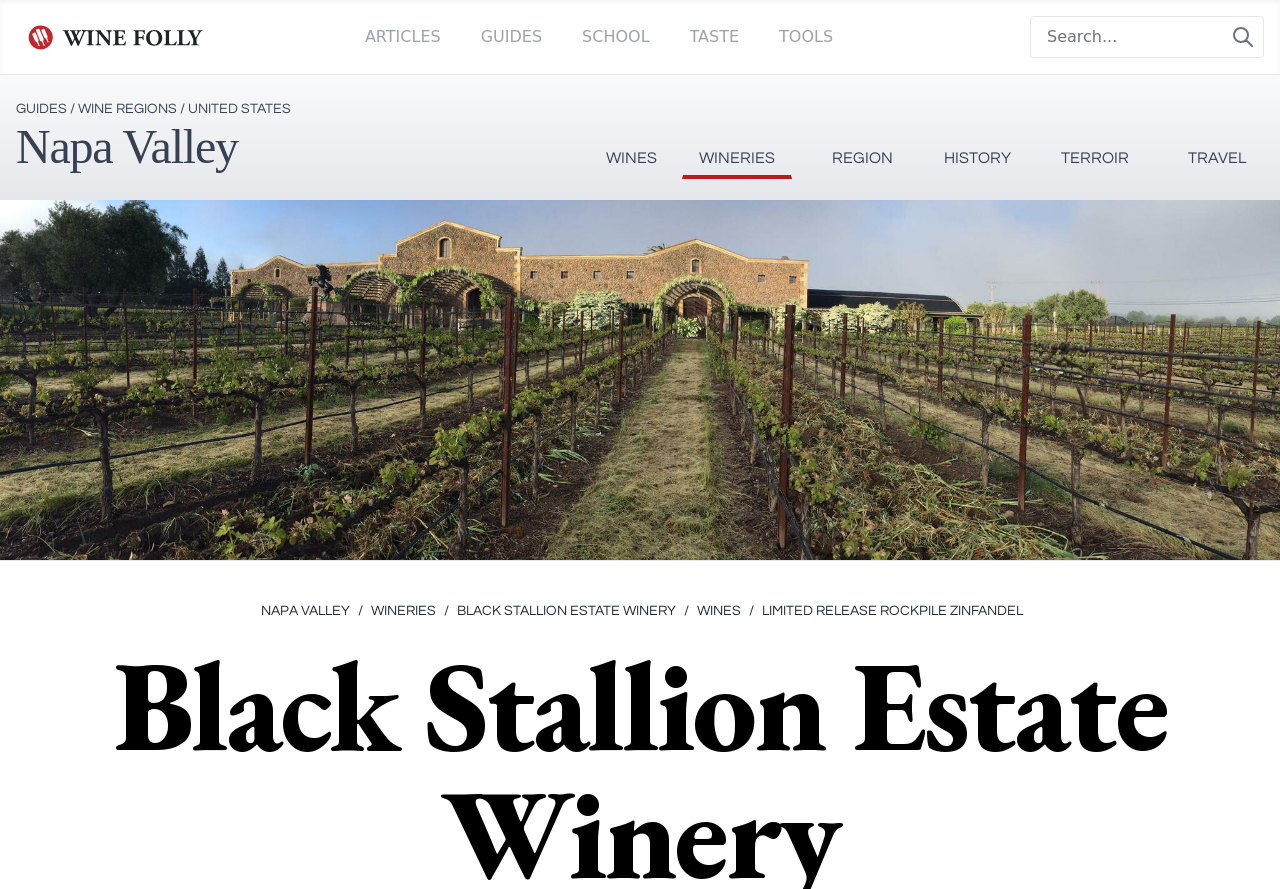Can you look at the image and give a comprehensive answer to the question:
What region is the winery located in?

The webpage has a heading 'Napa Valley' and multiple links related to Napa Valley, such as 'Napa Valley' and 'NAPA VALLEY', which indicates that the winery is located in this region.